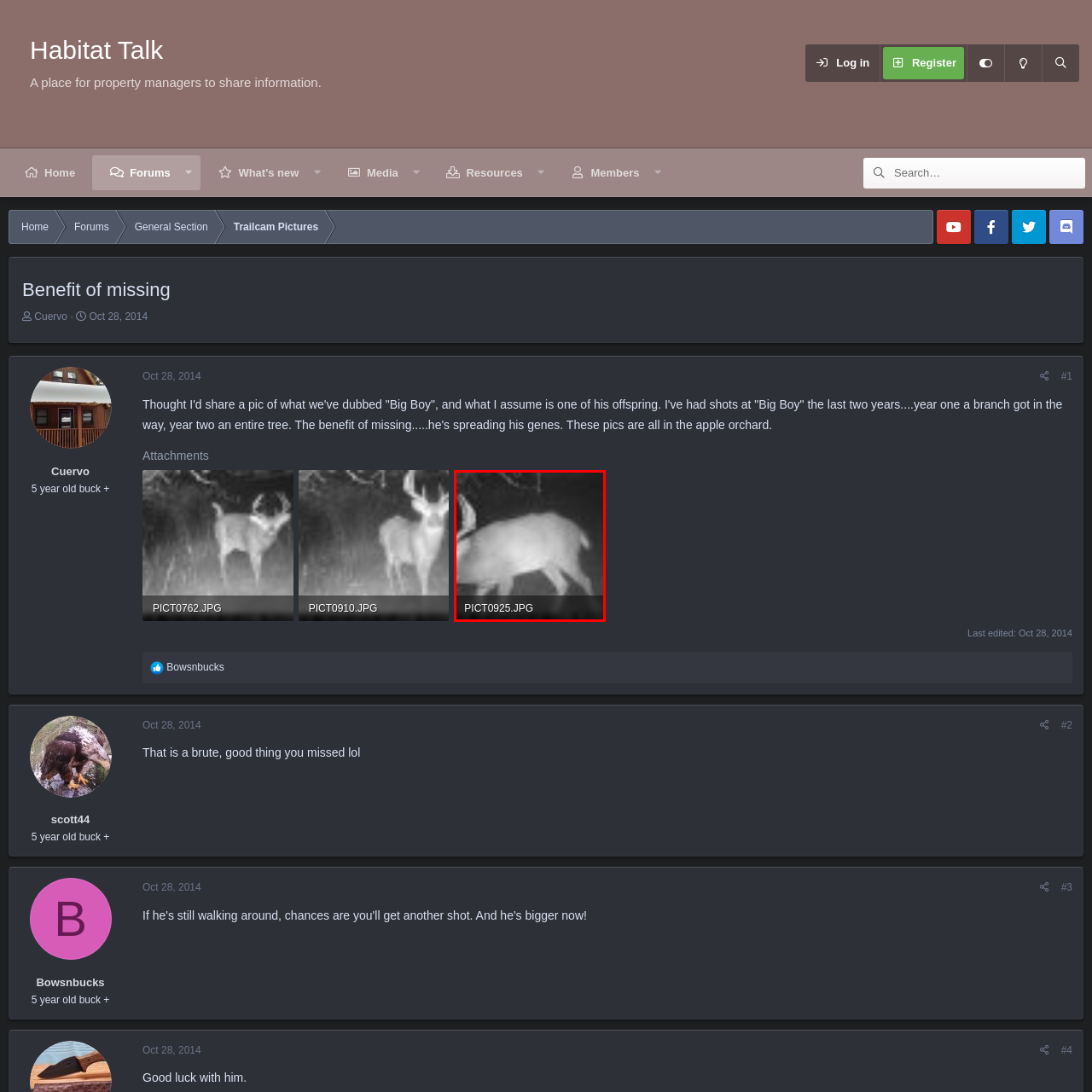Examine the segment of the image contained within the black box and respond comprehensively to the following question, based on the visual content: 
What is the deer likely doing in the image?

The caption suggests that the deer is in motion, and given the context of the image being part of a series documenting wildlife activity, it is likely that the deer is either foraging for food or exploring its surroundings.